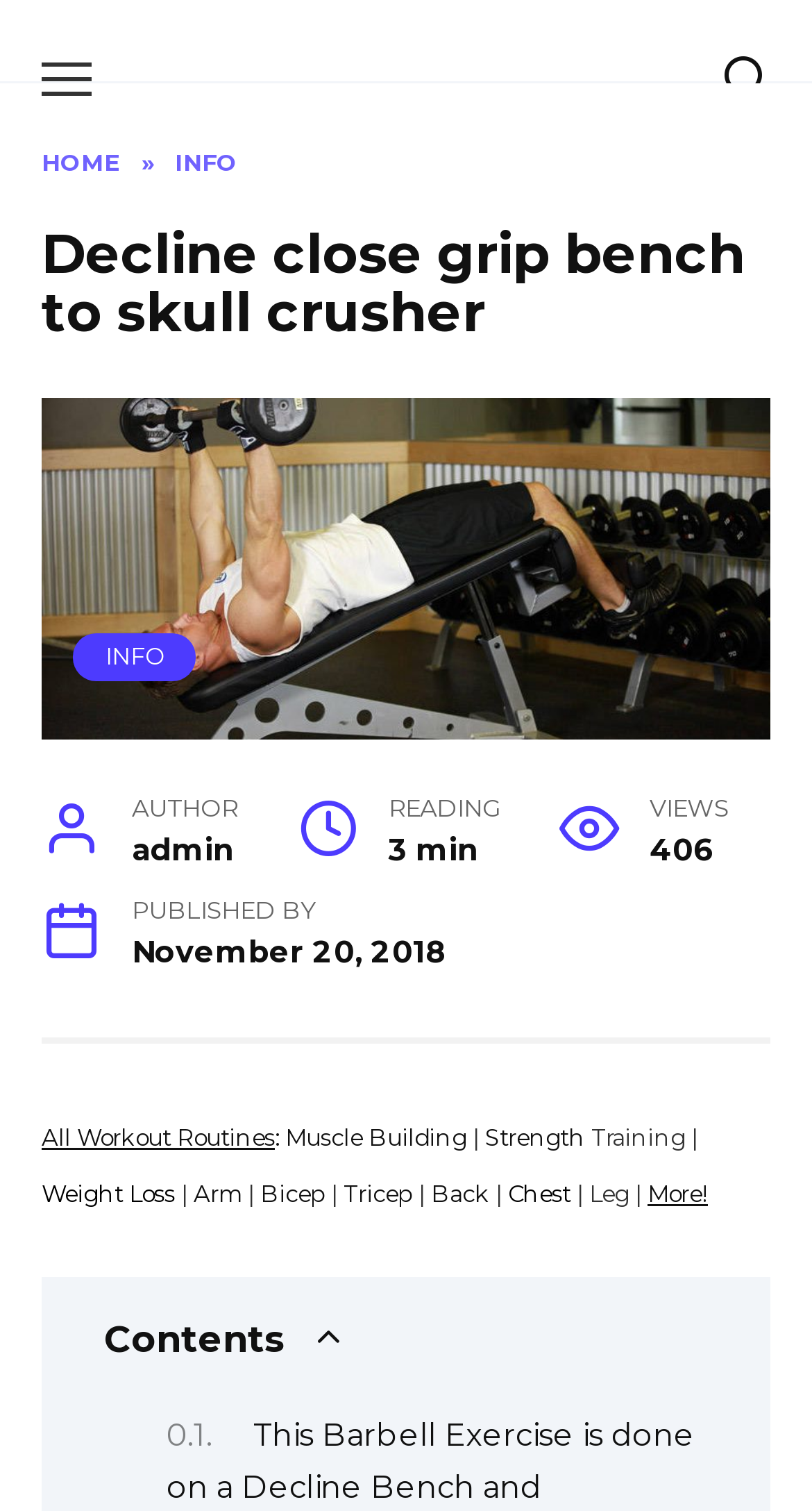Respond to the following question with a brief word or phrase:
What is the category of this workout routine?

Tricep